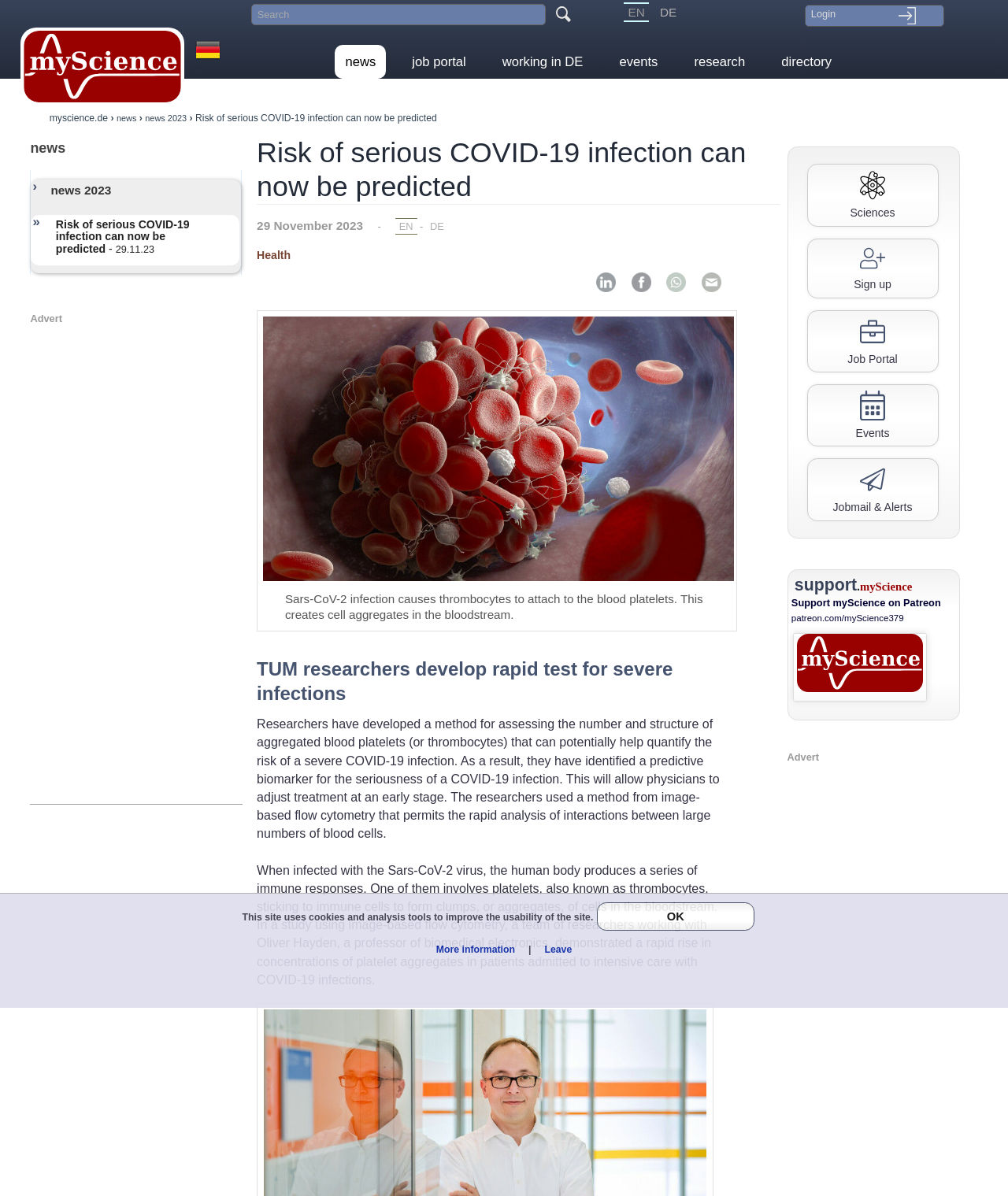Predict the bounding box of the UI element based on the description: "name="q" placeholder="Search" title="Search in myscience.de"". The coordinates should be four float numbers between 0 and 1, formatted as [left, top, right, bottom].

[0.249, 0.003, 0.542, 0.021]